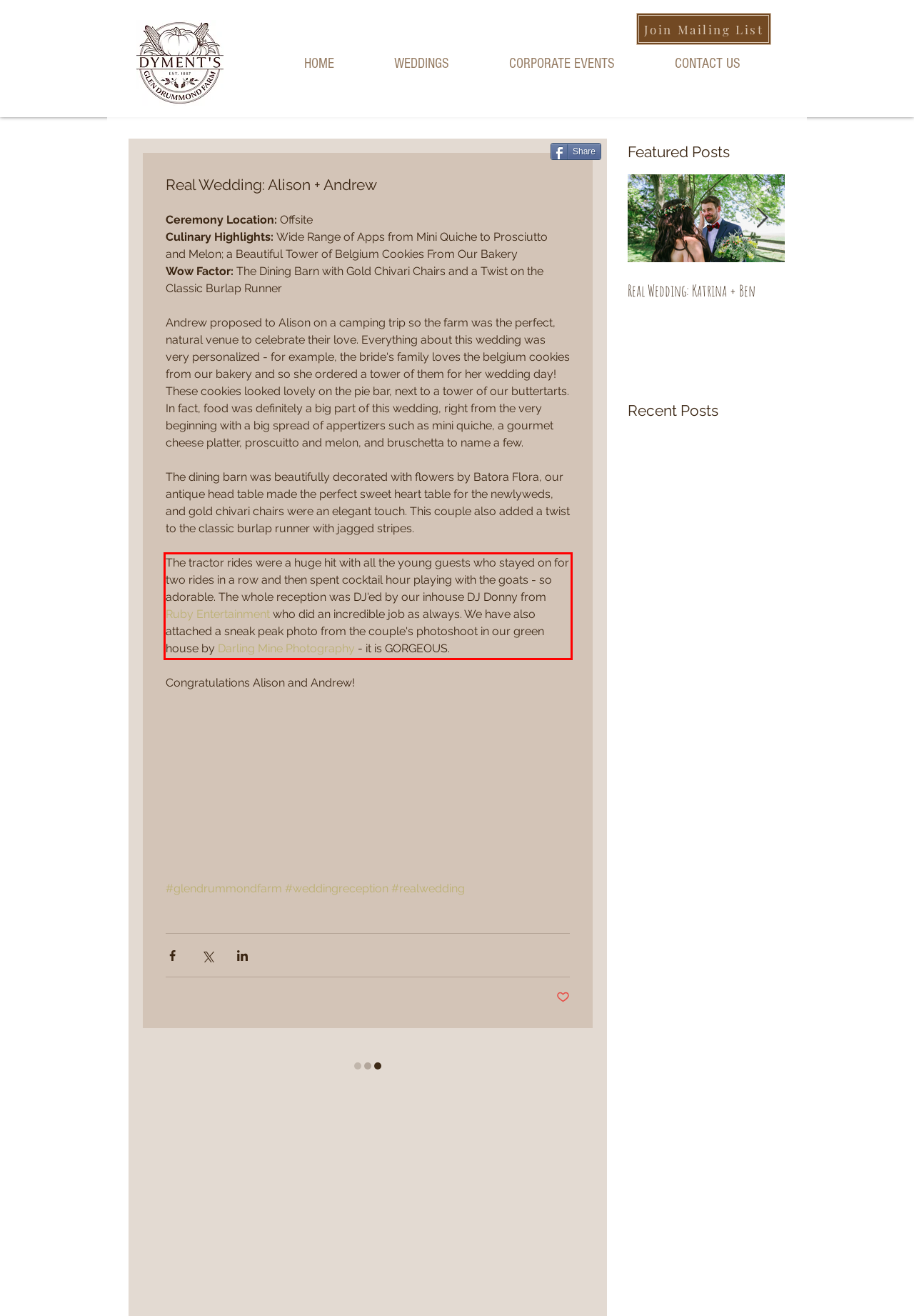You have a screenshot of a webpage with a red bounding box. Use OCR to generate the text contained within this red rectangle.

The tractor rides were a huge hit with all the young guests who stayed on for two rides in a row and then spent cocktail hour playing with the goats - so adorable. The whole reception was DJ'ed by our inhouse DJ Donny from Ruby Entertainment who did an incredible job as always. We have also attached a sneak peak photo from the couple's photoshoot in our green house by Darling Mine Photography - it is GORGEOUS.